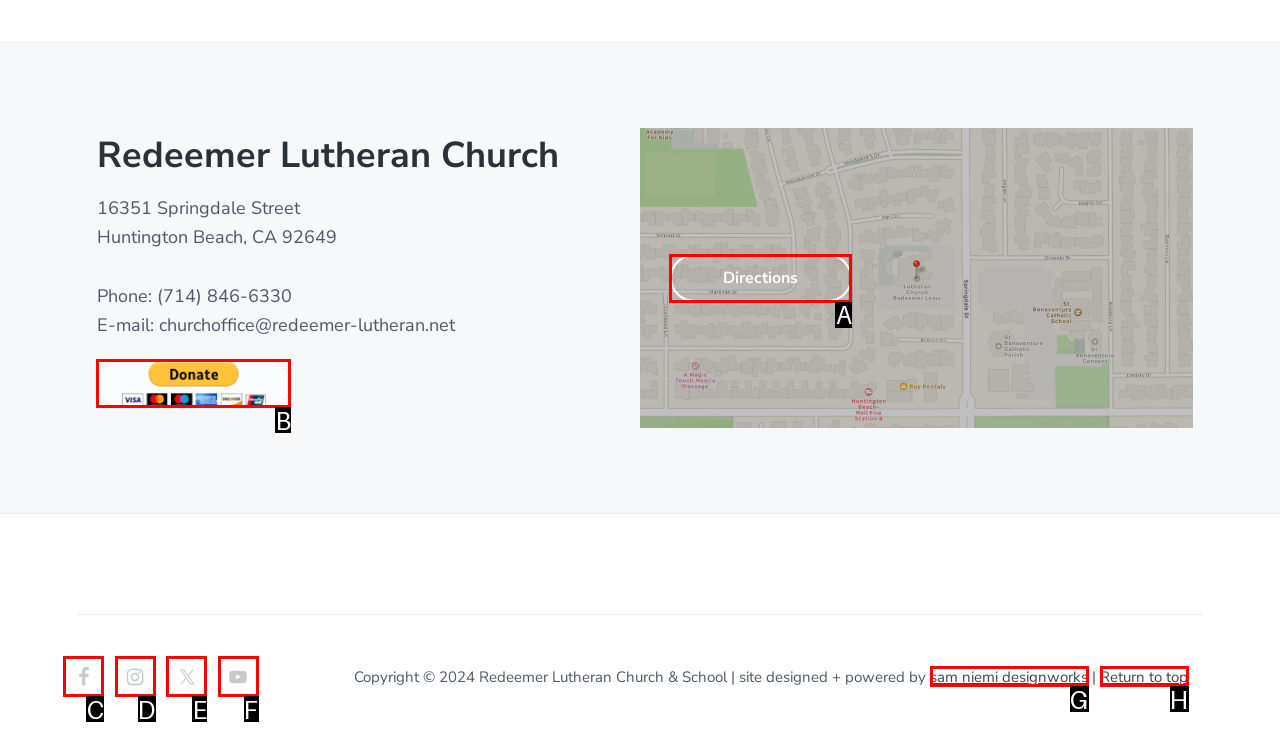Choose the HTML element that corresponds to the description: Instagram
Provide the answer by selecting the letter from the given choices.

D